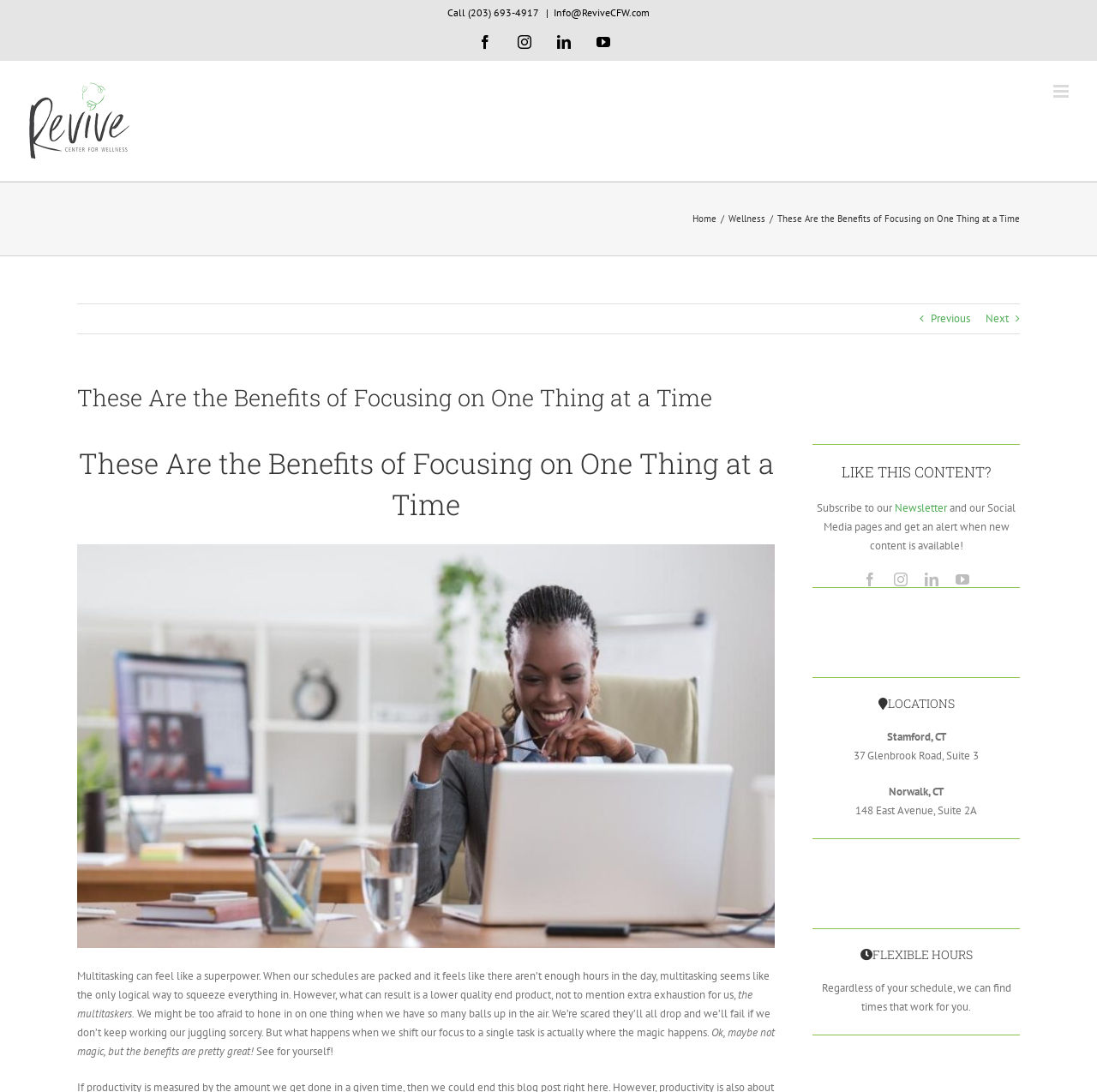Using the information in the image, give a comprehensive answer to the question: 
What are the locations of Revive Center for Wellness?

I found the locations by looking at the section with the heading ' LOCATIONS'. The two locations listed are Stamford, CT and Norwalk, CT, with their corresponding addresses.